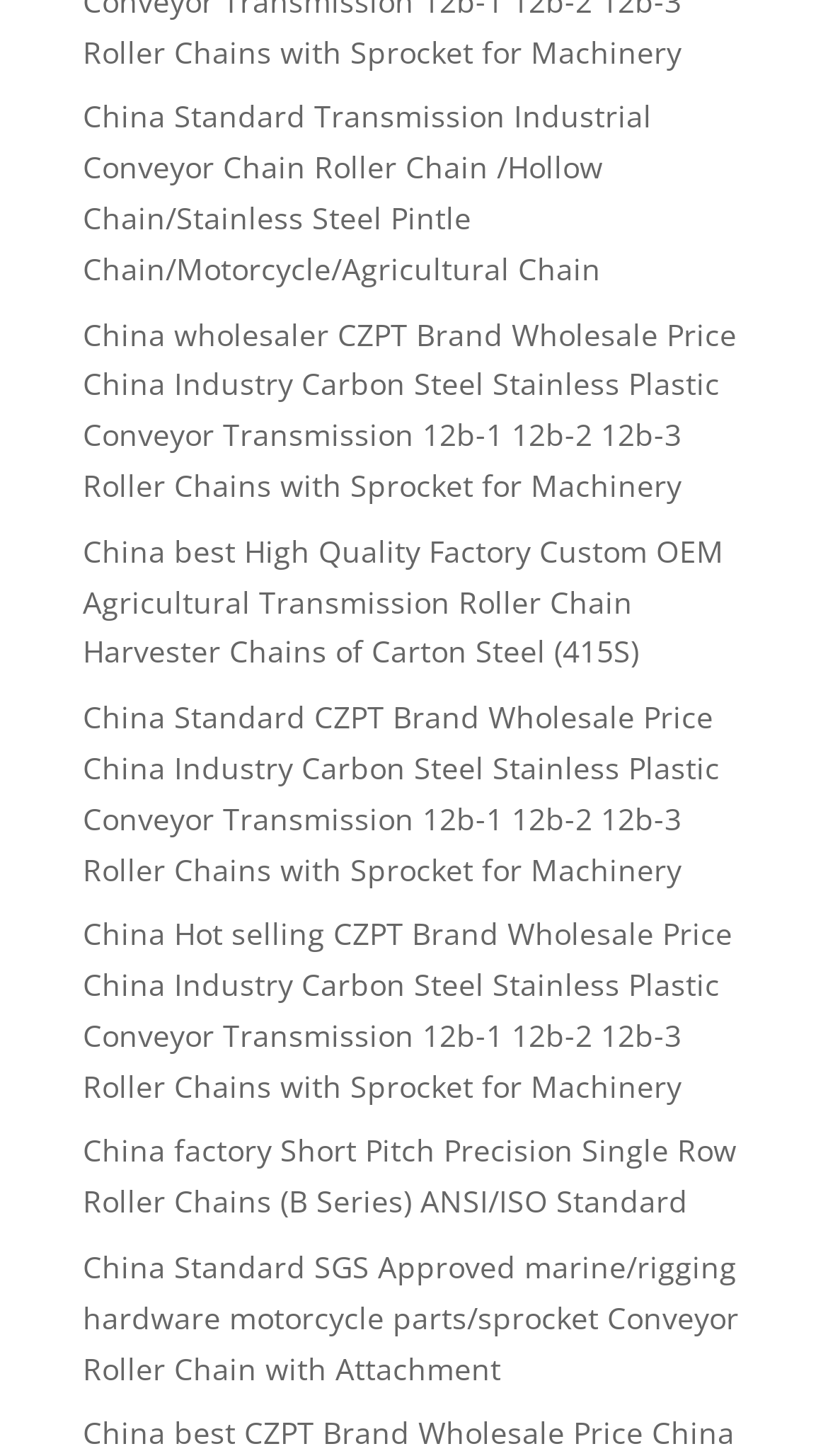What is the vertical position of the link 'China Standard Transmission Industrial Conveyor Chain Roller Chain /Hollow Chain/Stainless Steel Pintle Chain/Motorcycle/Agricultural Chain'?
Please provide a detailed and thorough answer to the question.

By comparing the y1 and y2 coordinates of the bounding box of each link, I can determine that the link 'China Standard Transmission Industrial Conveyor Chain Roller Chain /Hollow Chain/Stainless Steel Pintle Chain/Motorcycle/Agricultural Chain' has the smallest y1 and y2 values, indicating that it is located at the top of the webpage.